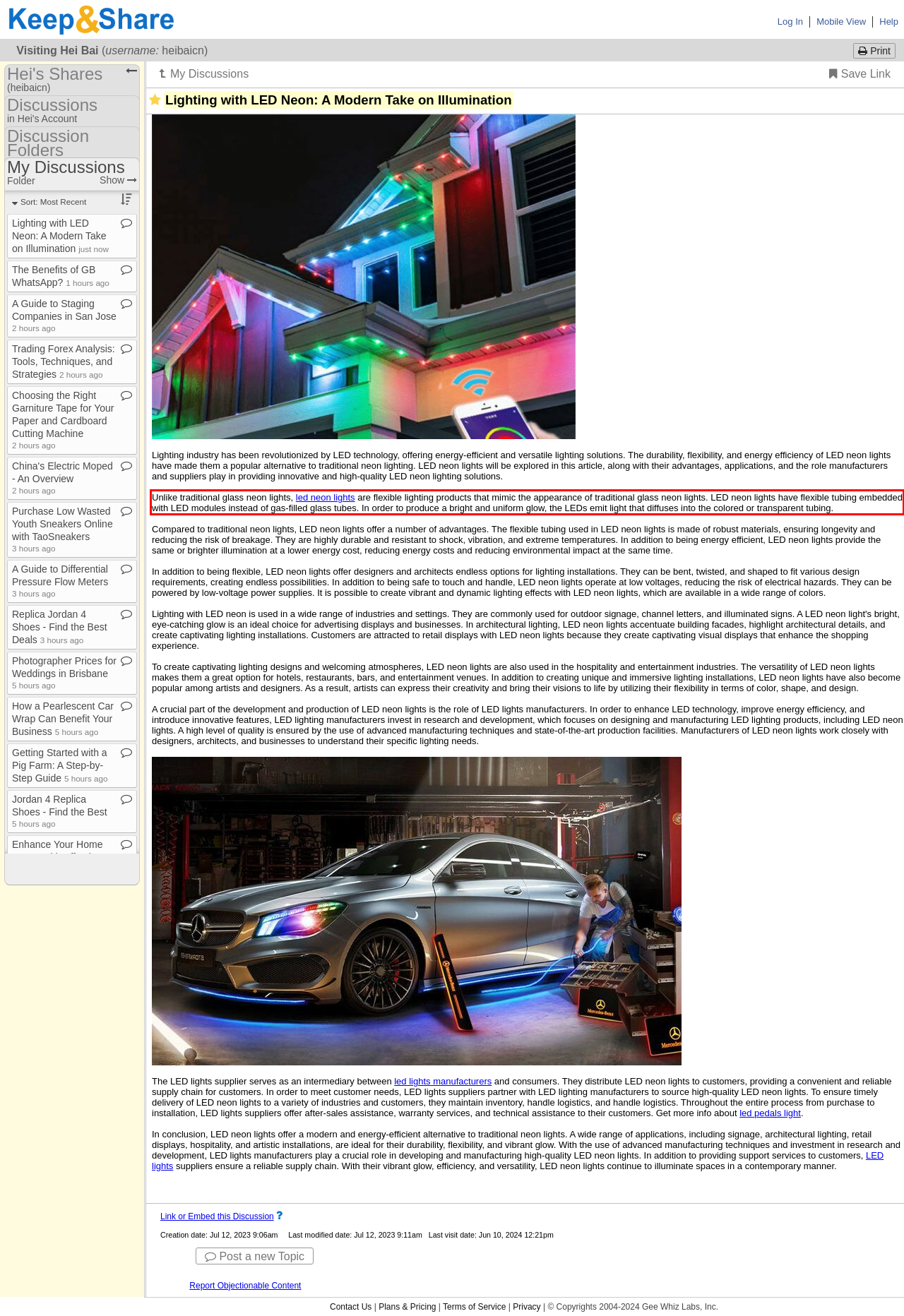Using the provided webpage screenshot, identify and read the text within the red rectangle bounding box.

Unlike traditional glass neon lights, led neon lights are flexible lighting products that mimic the appearance of traditional glass neon lights. LED neon lights have flexible tubing embedded with LED modules instead of gas-filled glass tubes. In order to produce a bright and uniform glow, the LEDs emit light that diffuses into the colored or transparent tubing.